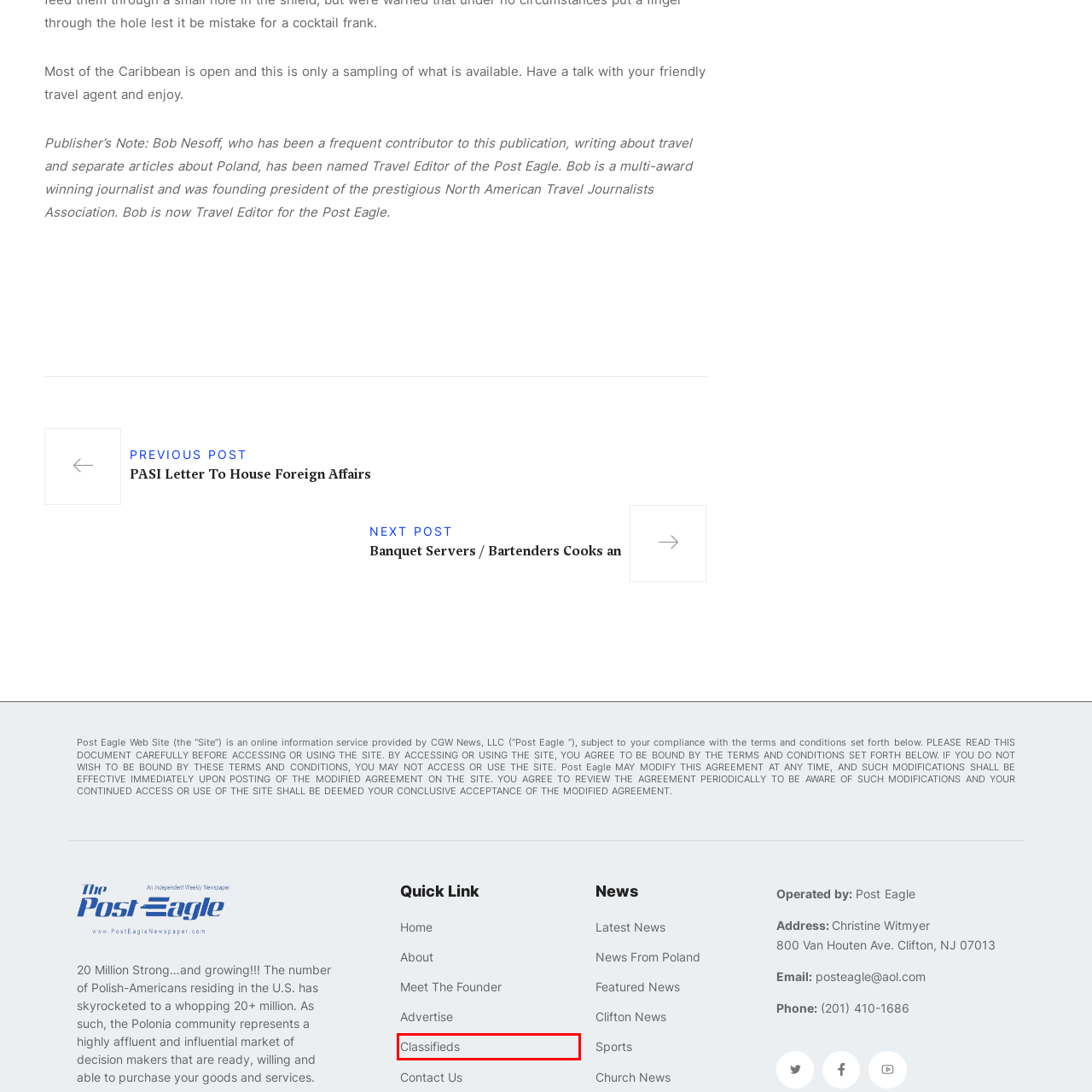You have a screenshot showing a webpage with a red bounding box highlighting an element. Choose the webpage description that best fits the new webpage after clicking the highlighted element. The descriptions are:
A. Disclaimer – Post Eagle Newspaper
B. Banquet Servers / Bartenders Cooks and Dishwashers – Post Eagle Newspaper
C. About – Post Eagle Newspaper
D. Welcome to WordSphere || WordPress Websites, Themes, Plugins Development, and Customization
E. Meet the founder – Post Eagle Newspaper
F. Featured – Post Eagle Newspaper
G. PASI Letter To House Foreign Affairs Committee – Post Eagle Newspaper
H. Classifieds – Post Eagle Newspaper

H